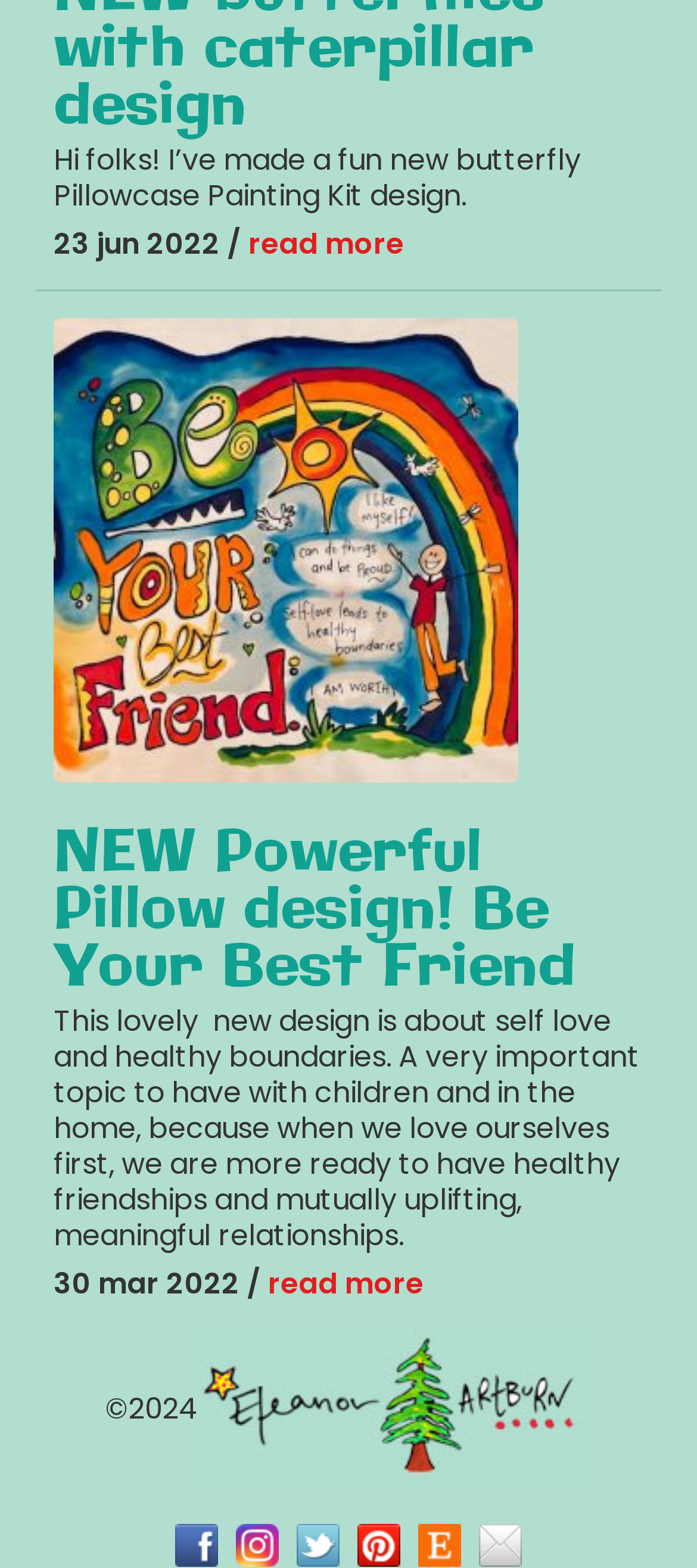Using details from the image, please answer the following question comprehensively:
How many articles are on this page?

I counted the number of 'read more' links on the page, which indicates the presence of two separate articles.